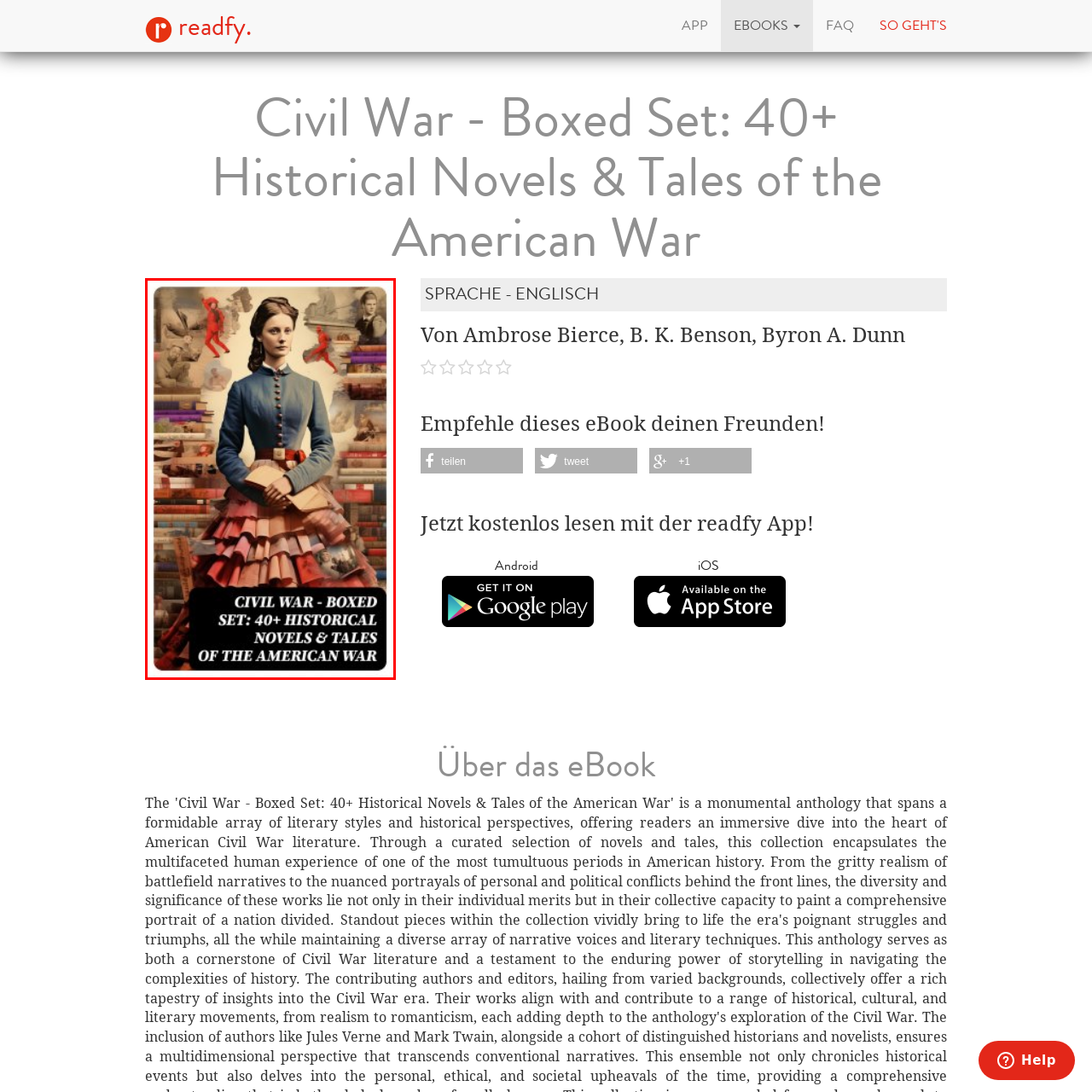Observe the content inside the red rectangle and respond to the question with one word or phrase: 
What is the background of the image?

Classic books and historic elements